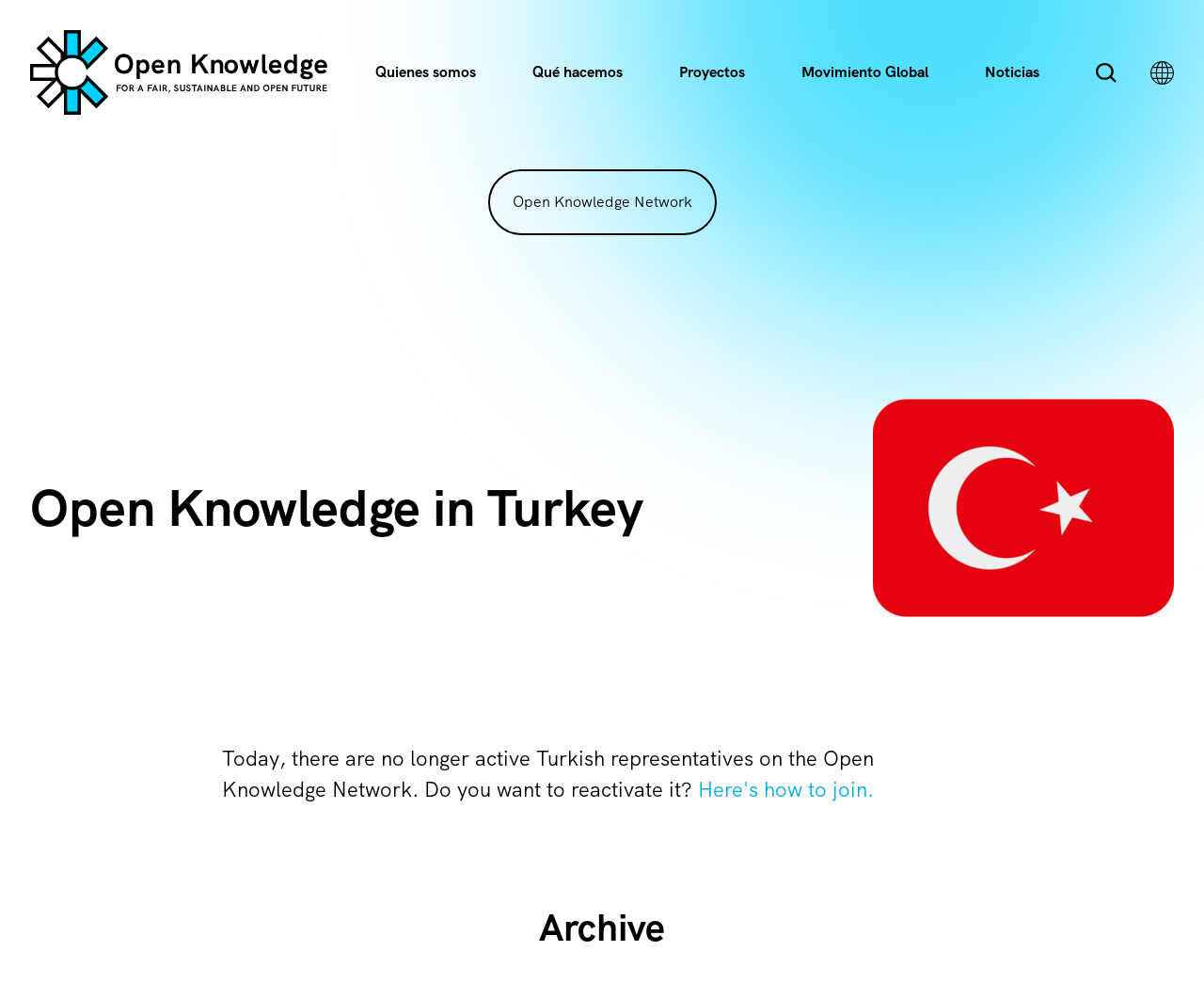Please identify the bounding box coordinates of the region to click in order to complete the given instruction: "Explore Open Knowledge Network". The coordinates should be four float numbers between 0 and 1, i.e., [left, top, right, bottom].

[0.405, 0.172, 0.595, 0.239]